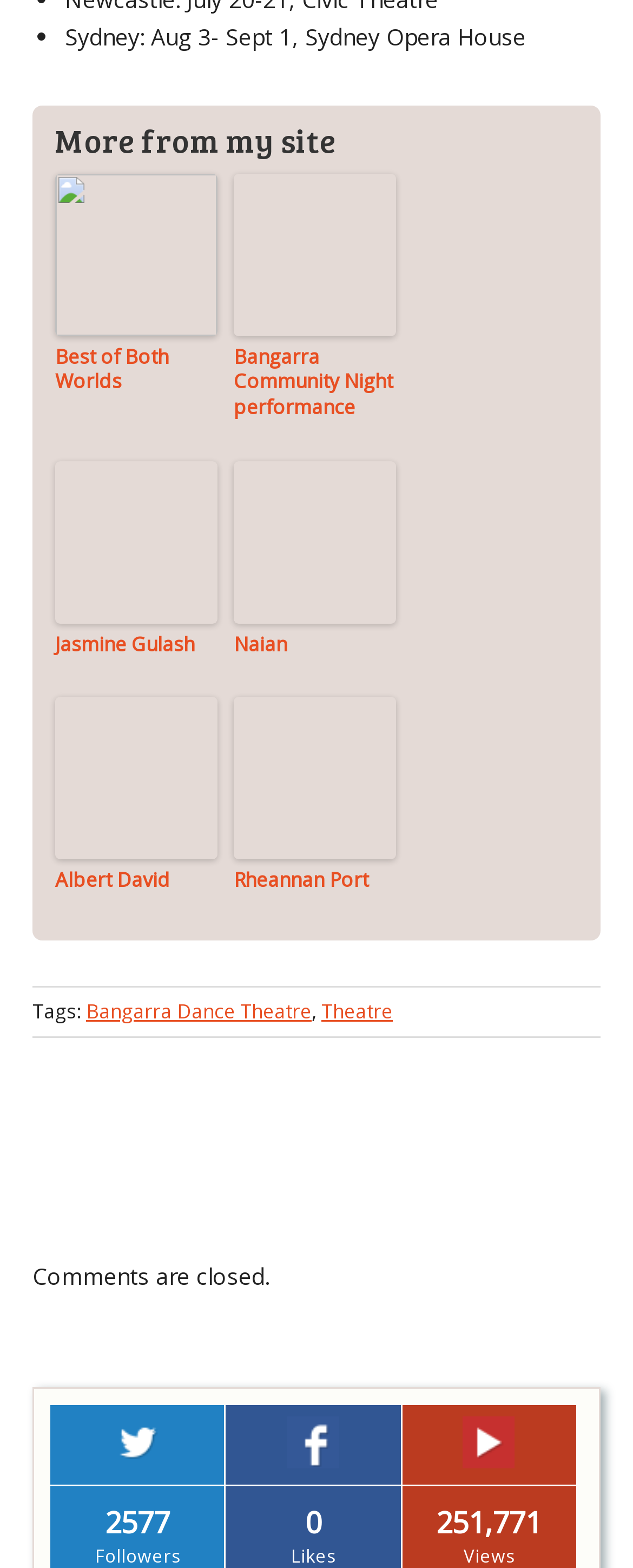Find the bounding box of the web element that fits this description: "Bangarra Community Night performance".

[0.369, 0.11, 0.626, 0.267]